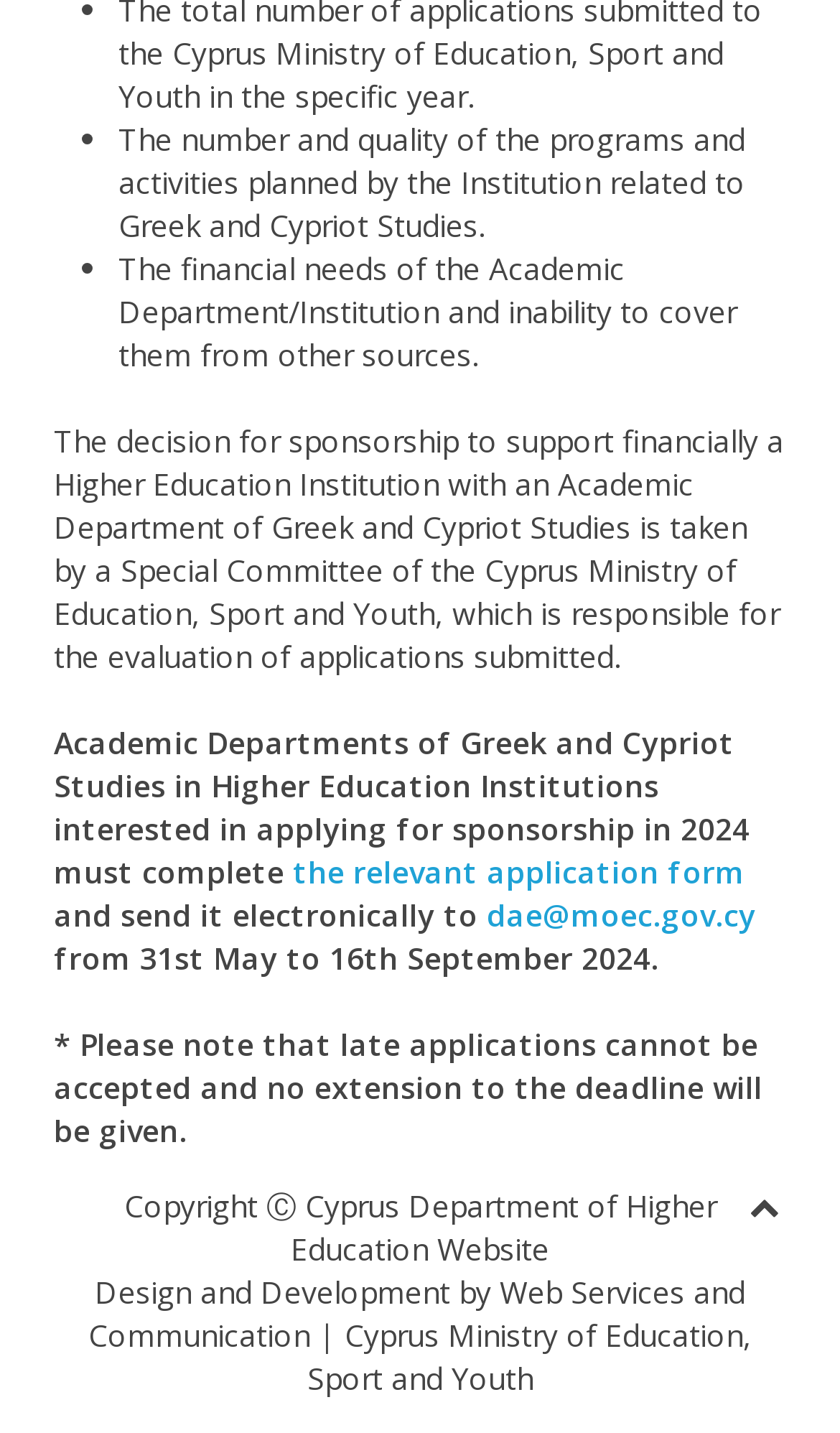Locate the bounding box of the UI element based on this description: "the relevant application form". Provide four float numbers between 0 and 1 as [left, top, right, bottom].

[0.349, 0.594, 0.887, 0.623]